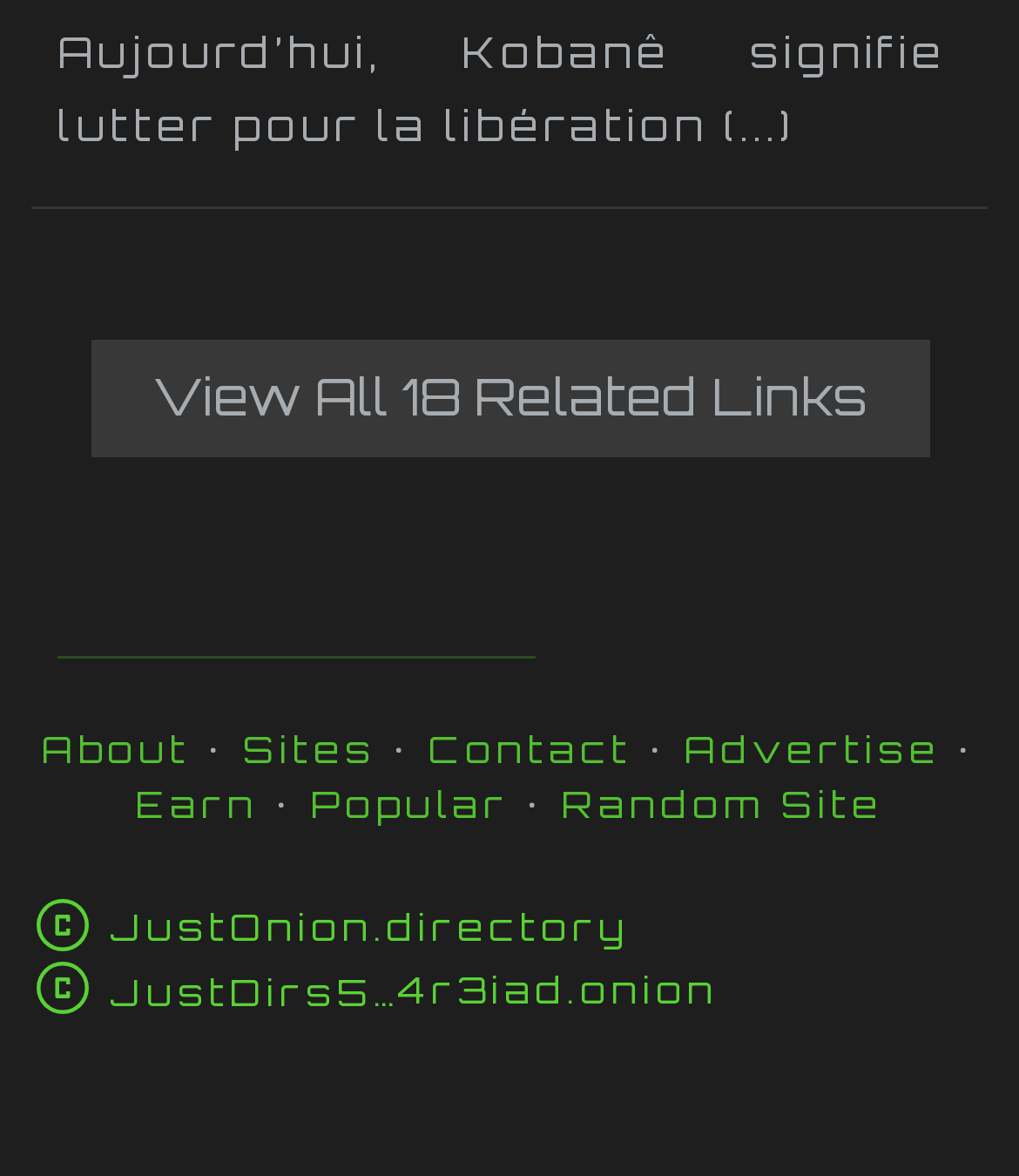Answer the question in one word or a short phrase:
How many links are there in the top navigation bar?

7